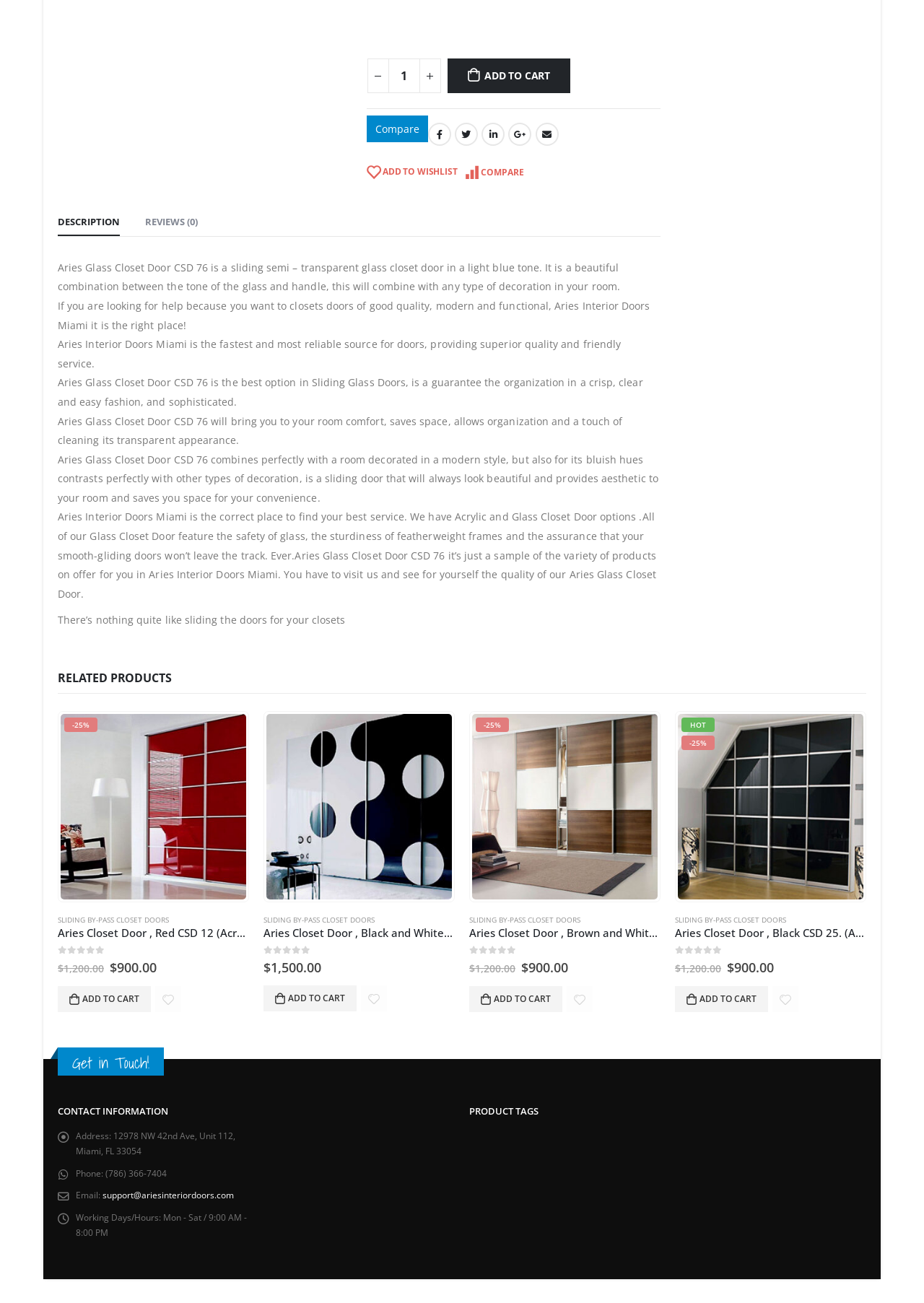Please look at the image and answer the question with a detailed explanation: How many closet door products are displayed?

I counted the number of products displayed on the webpage, each with its own description, price, and 'Add to Cart' button. There are four products in total.